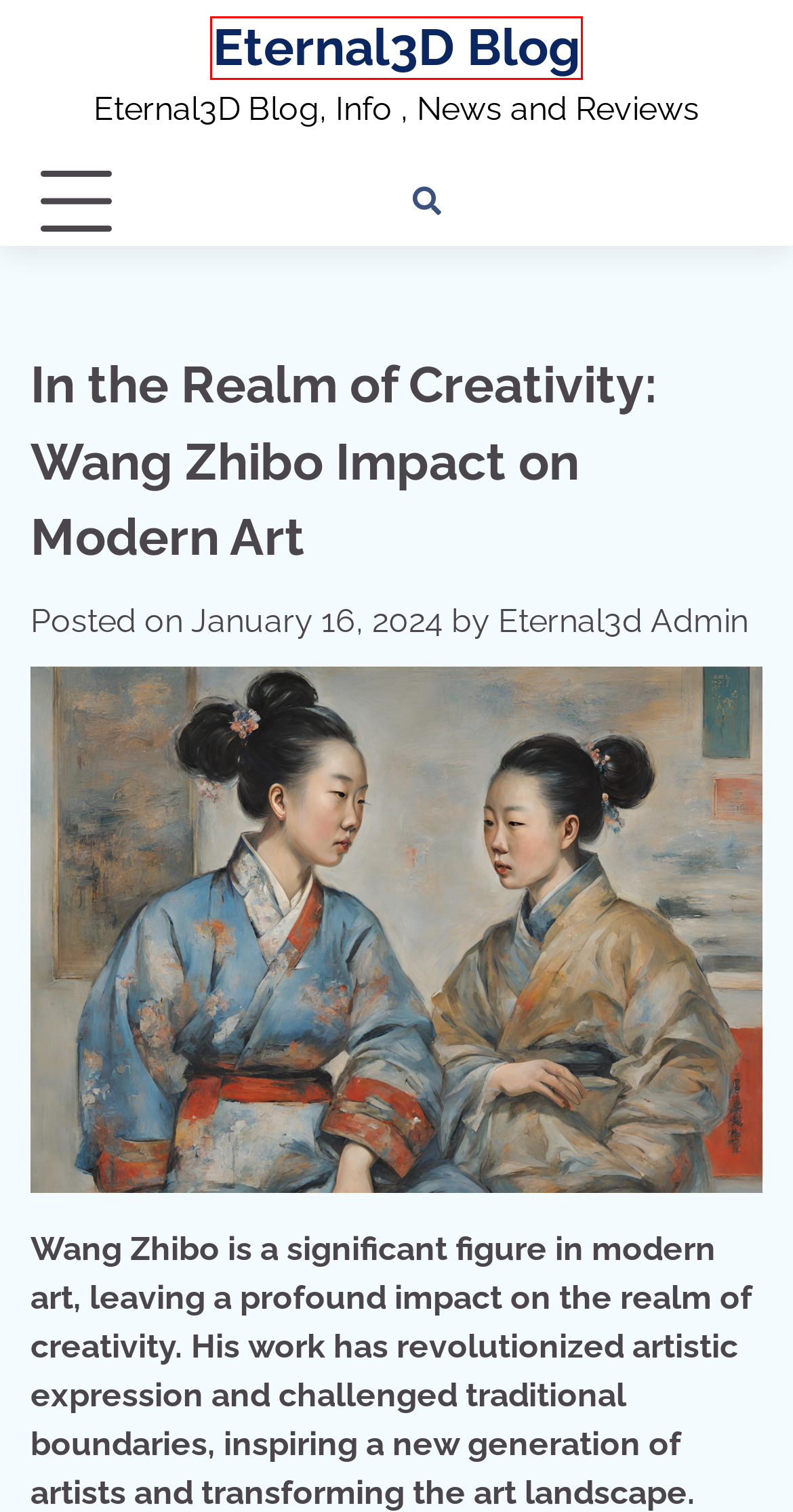You are given a webpage screenshot where a red bounding box highlights an element. Determine the most fitting webpage description for the new page that loads after clicking the element within the red bounding box. Here are the candidates:
A. Eternal3d Admin, Author at Eternal3D Blog
B. Luo Zhongli Artist: Biography and Best Works - Eternal3D Blog
C. Eternal3D Memorials - Eternal3D Blog
D. Online 3d Virtual Exhibition Platform App -Eternal 3d
E. Eternal 3D | Celebration of Life
F. Eternal3D Blog - Eternal3D Blog, Info , News and Reviews
G. 3D Art History Archives - Eternal3D Blog
H. Health – Elite Hydration IV

F